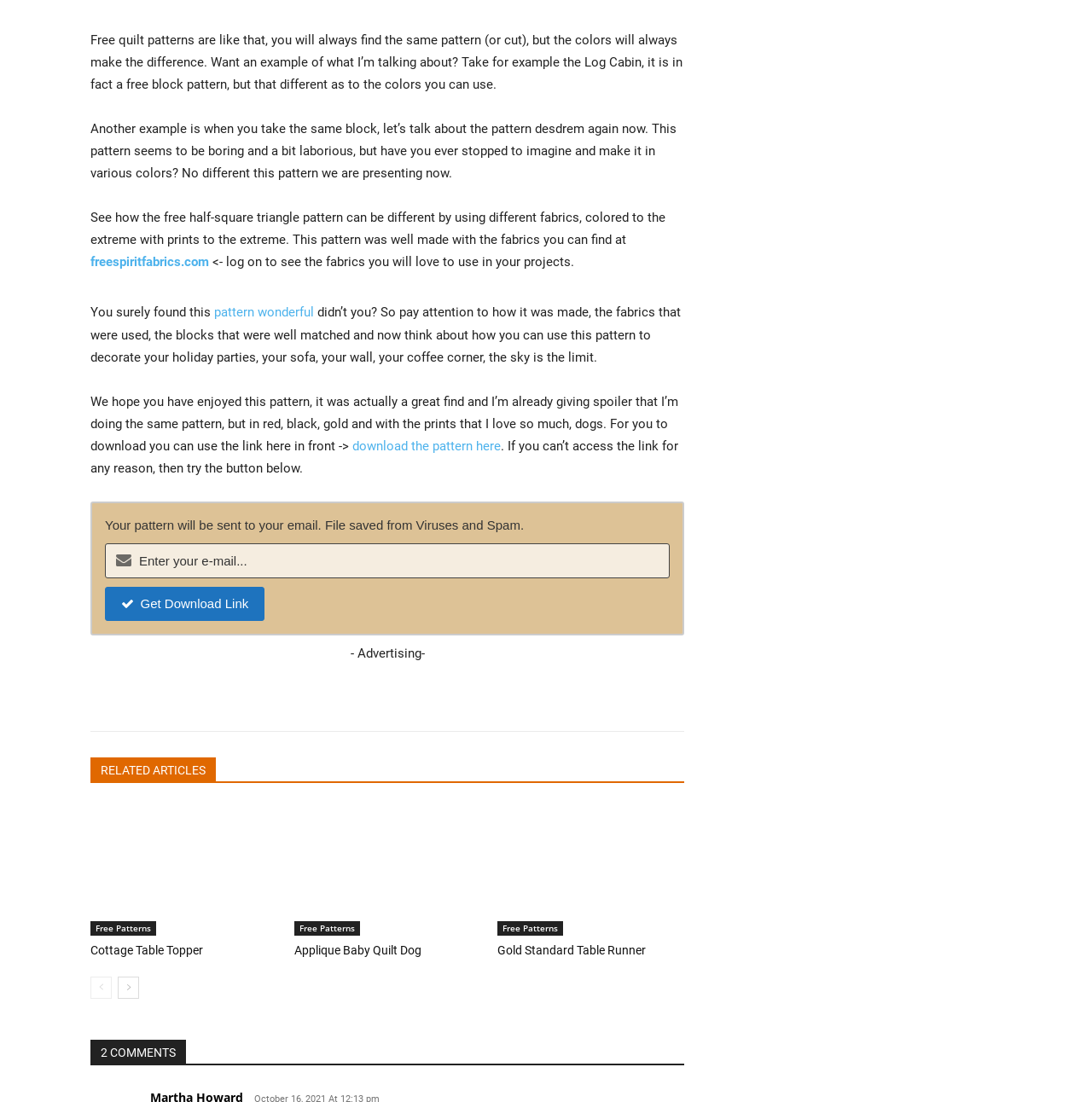Provide the bounding box coordinates of the section that needs to be clicked to accomplish the following instruction: "click contact."

None